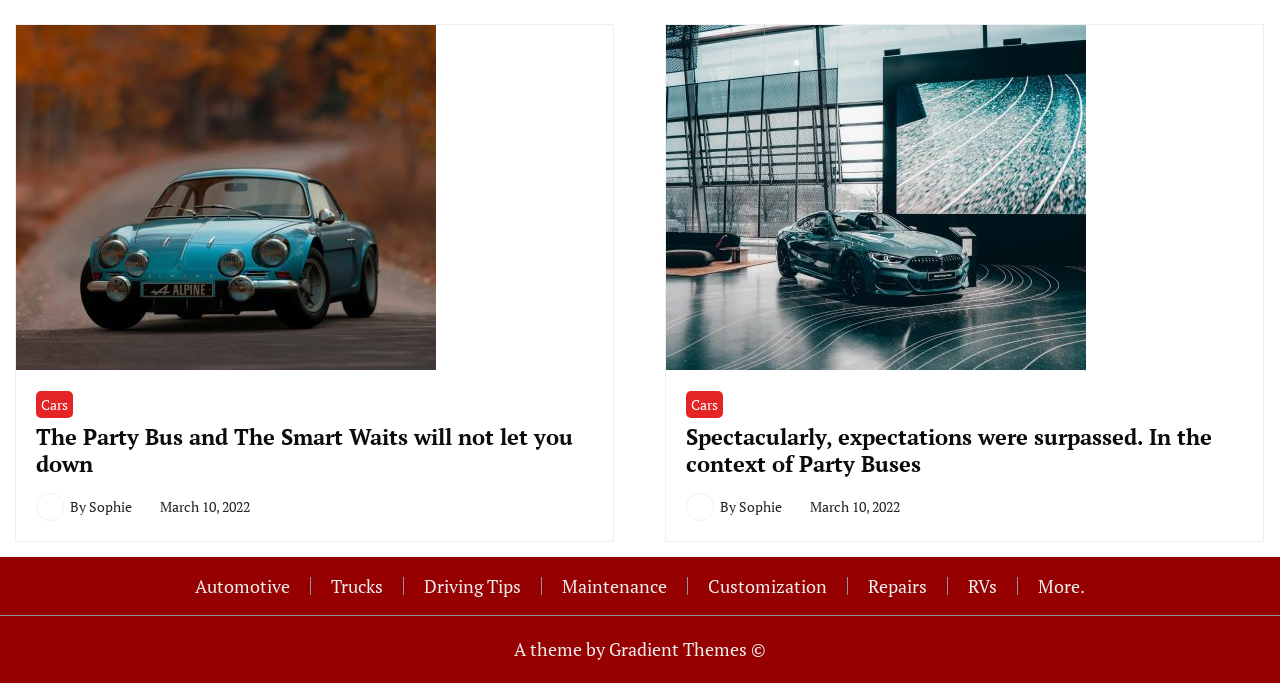Locate the UI element described by March 10, 2022March 10, 2022 and provide its bounding box coordinates. Use the format (top-left x, top-left y, bottom-right x, bottom-right y) with all values as floating point numbers between 0 and 1.

[0.633, 0.728, 0.703, 0.755]